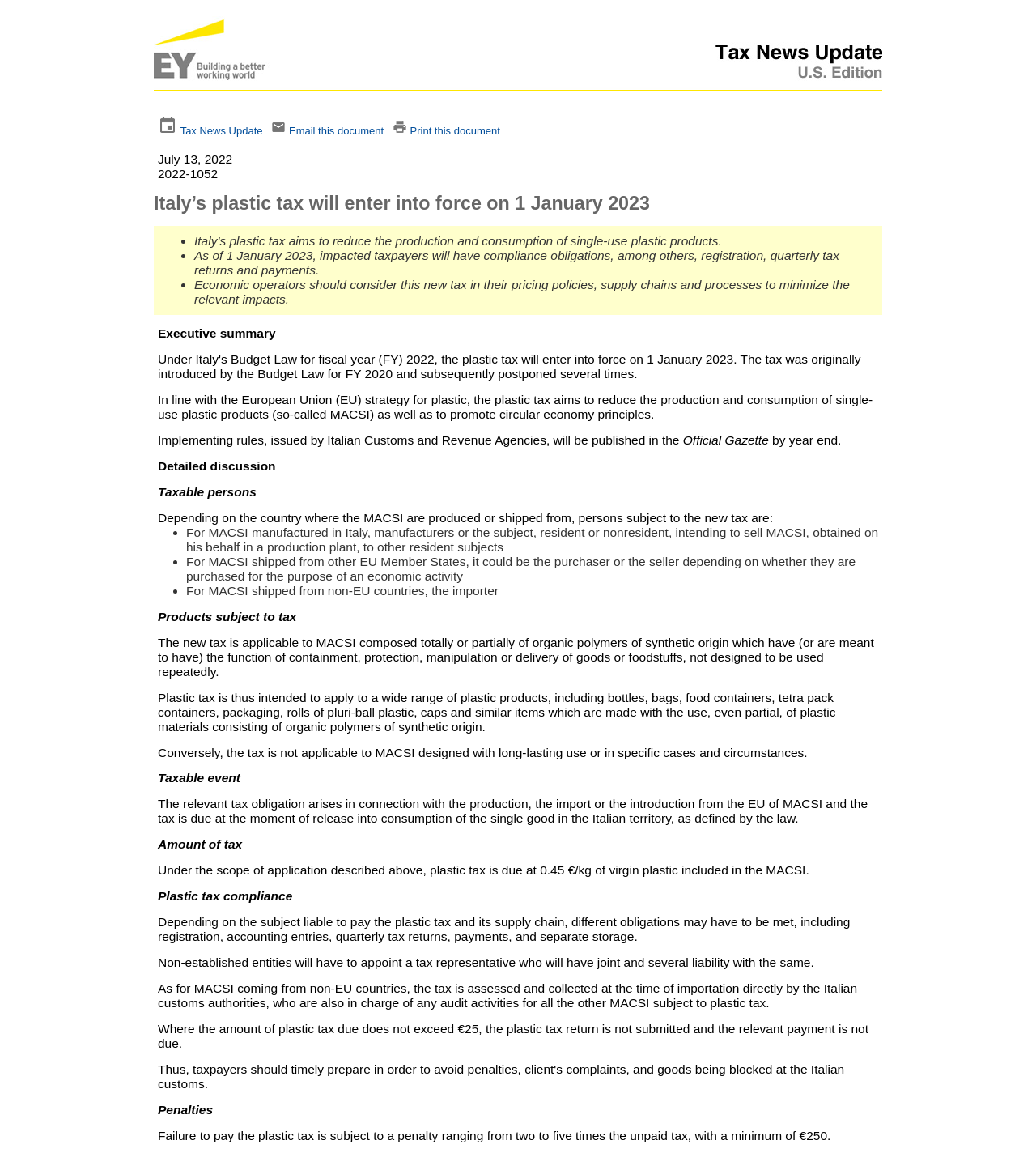Determine the bounding box of the UI component based on this description: "Tax News Update". The bounding box coordinates should be four float values between 0 and 1, i.e., [left, top, right, bottom].

[0.174, 0.108, 0.254, 0.119]